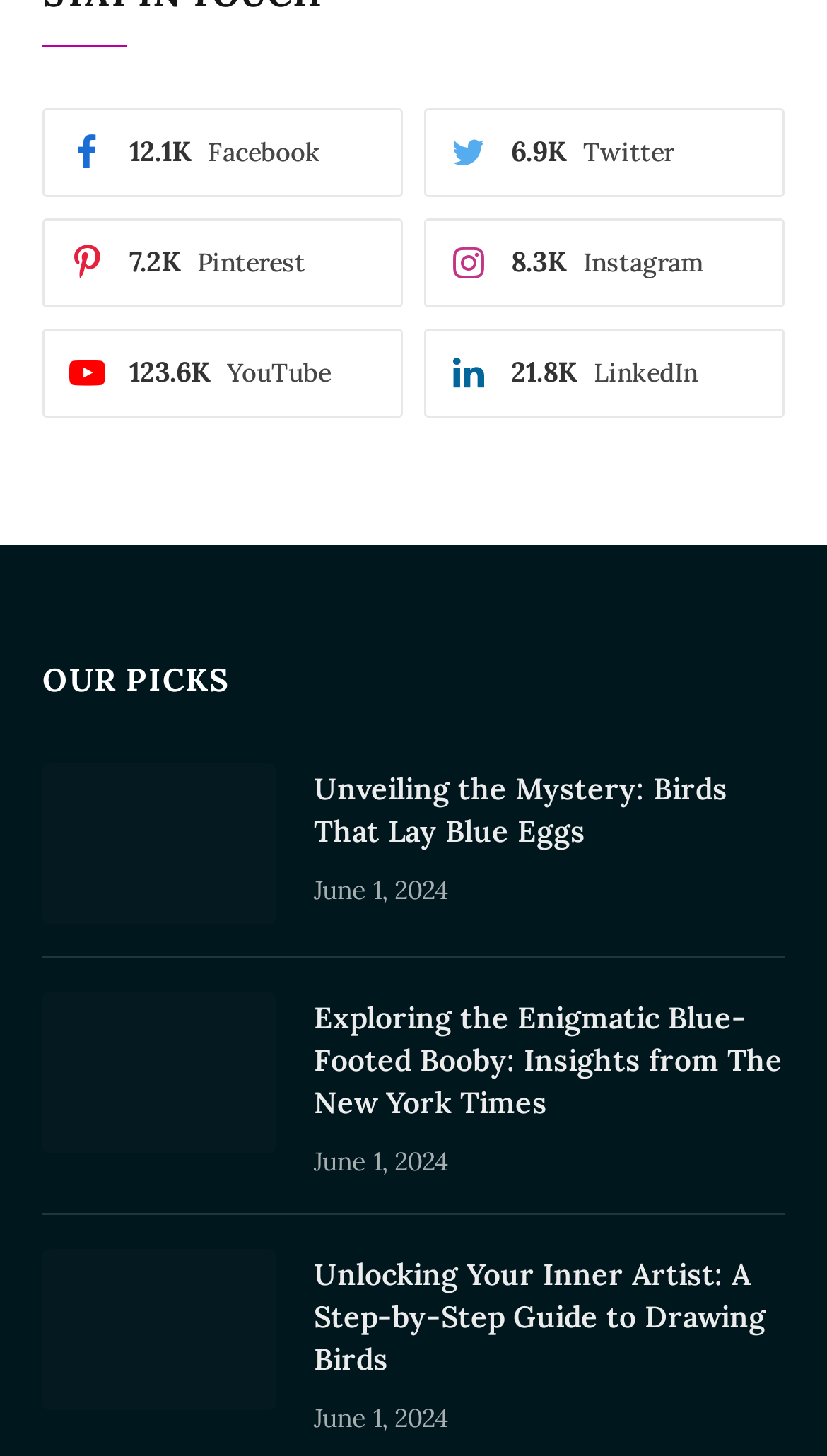Answer this question using a single word or a brief phrase:
How many social media links are present on this webpage?

5